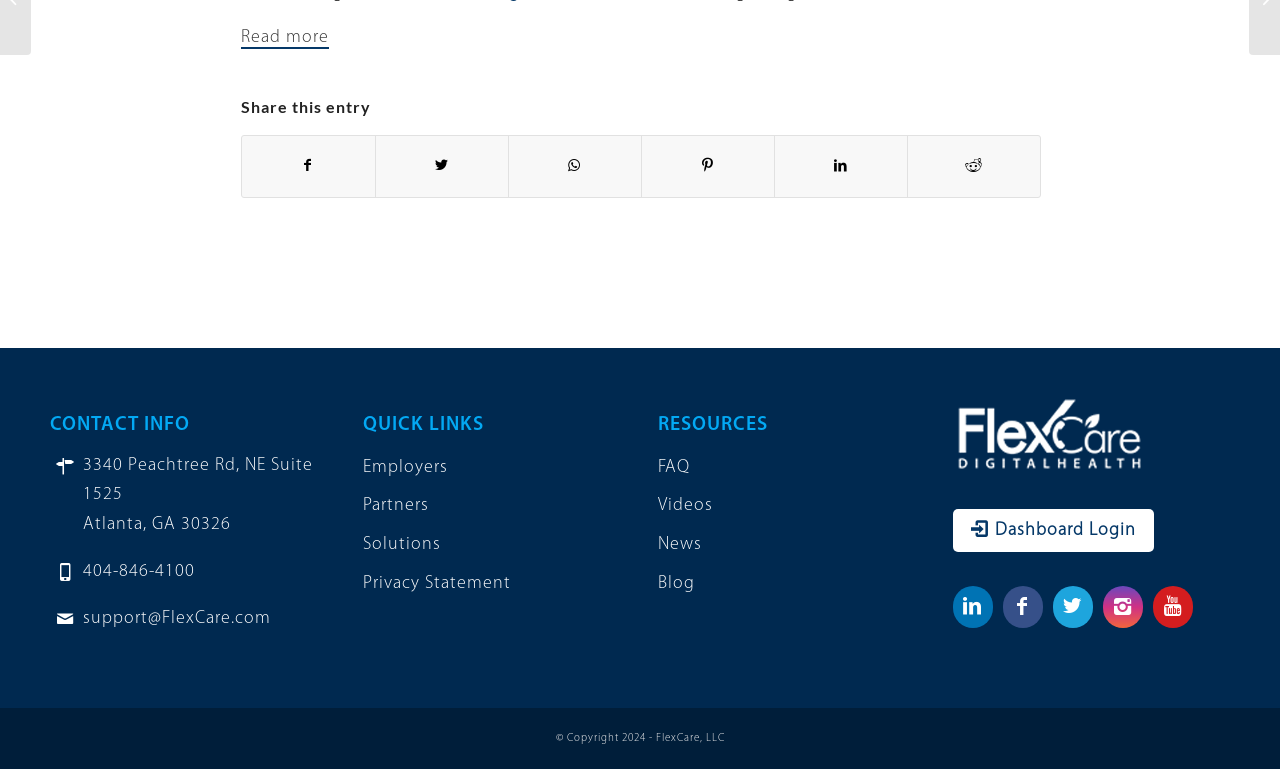Please determine the bounding box coordinates, formatted as (top-left x, top-left y, bottom-right x, bottom-right y), with all values as floating point numbers between 0 and 1. Identify the bounding box of the region described as: Employers

[0.283, 0.583, 0.514, 0.634]